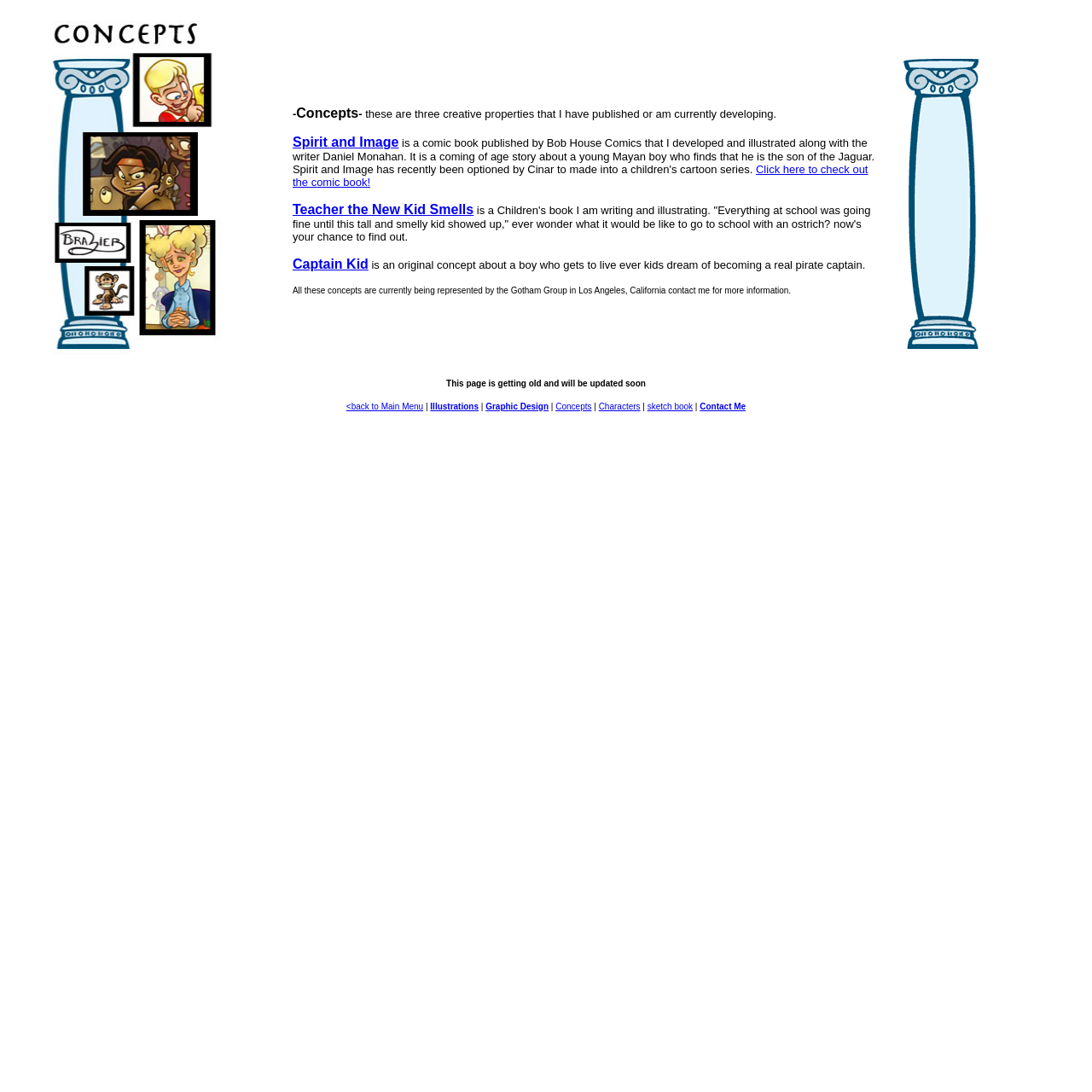What is the name of the comic book published by Bob House Comics?
Answer the question with detailed information derived from the image.

According to the text, 'Spirit and Image is a comic book published by Bob House Comics that I developed and illustrated along with the writer Daniel Monahan.' This indicates that the name of the comic book is Spirit and Image.